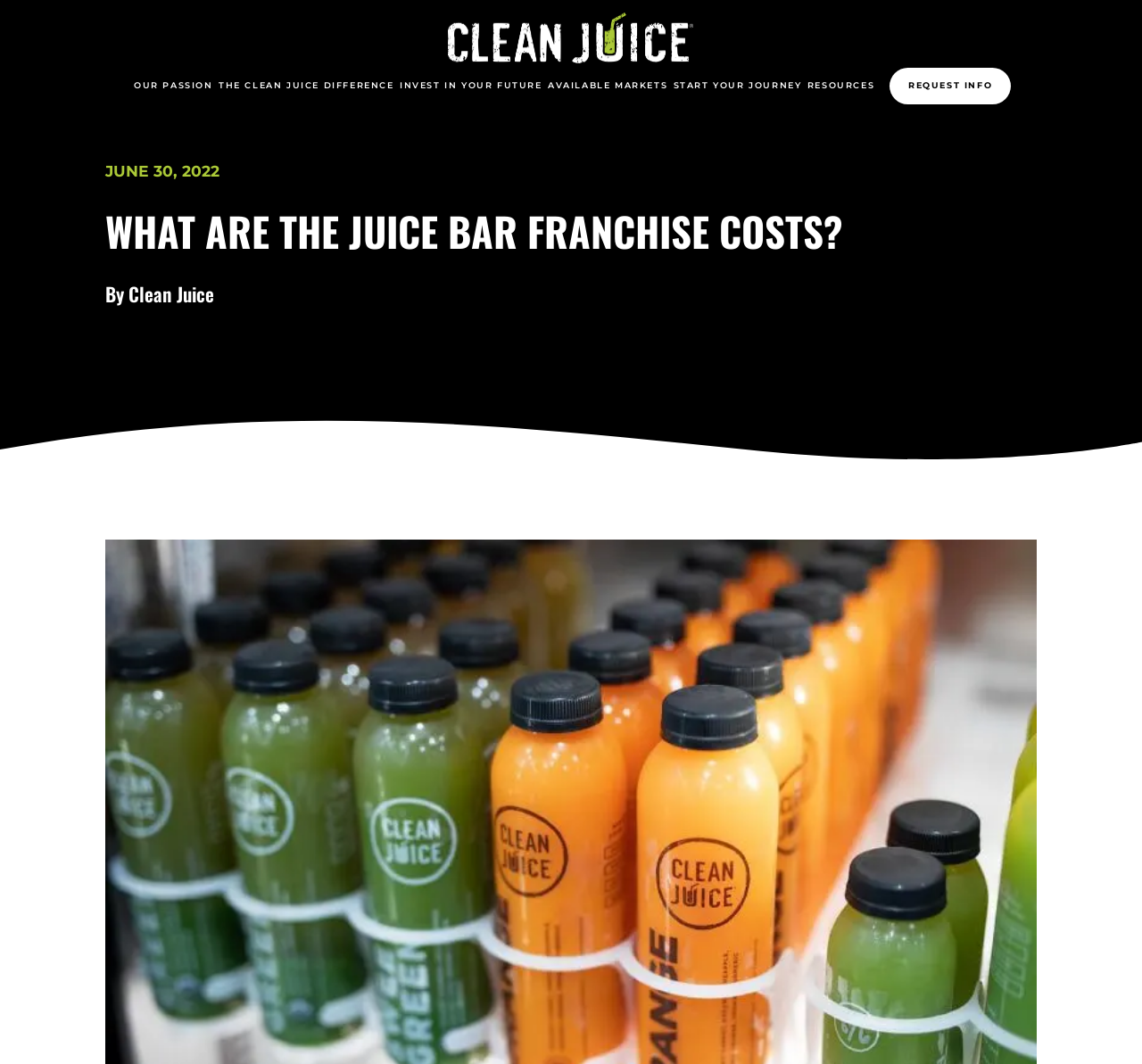Identify the bounding box coordinates of the specific part of the webpage to click to complete this instruction: "learn about OUR PASSION".

[0.117, 0.075, 0.186, 0.087]